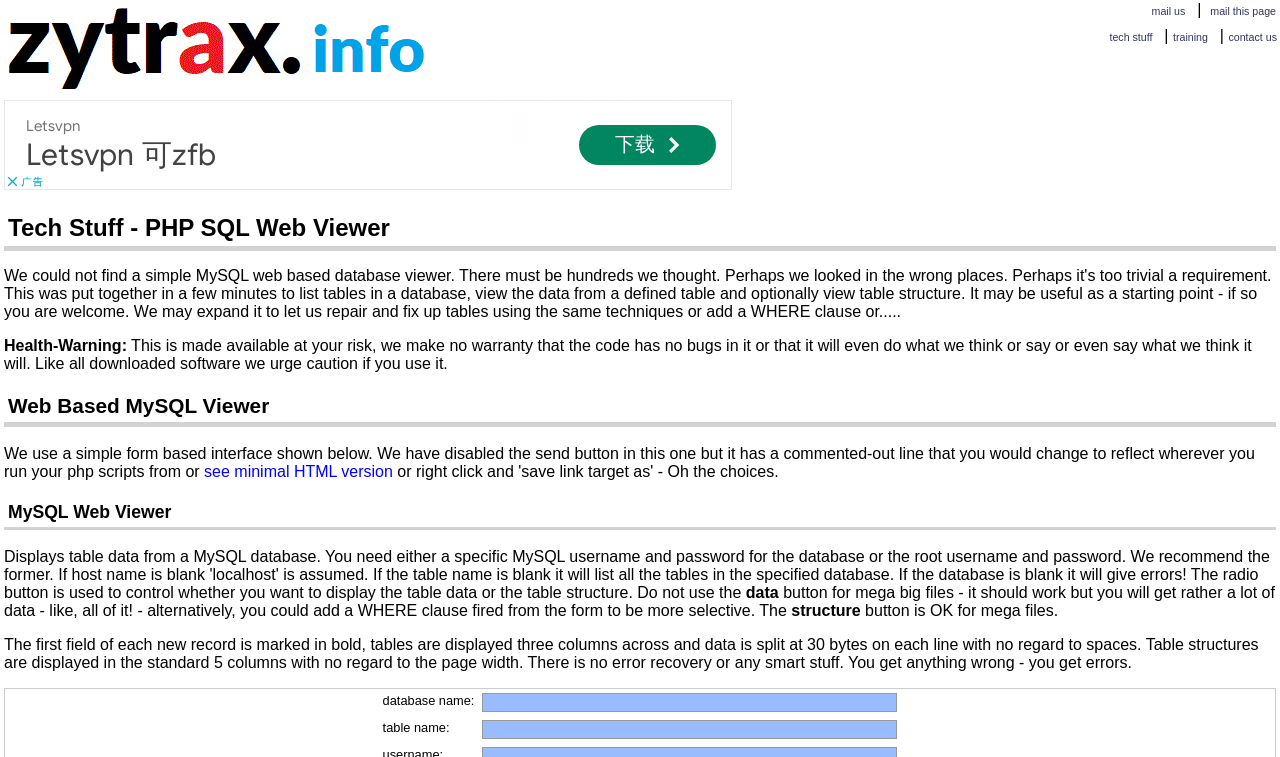Could you please study the image and provide a detailed answer to the question:
What is the function of the 'data' button?

Based on the context of the web page, which is a PHP SQL Web Viewer, and the surrounding text, I infer that the 'data' button is used to retrieve data from a MySQL database.